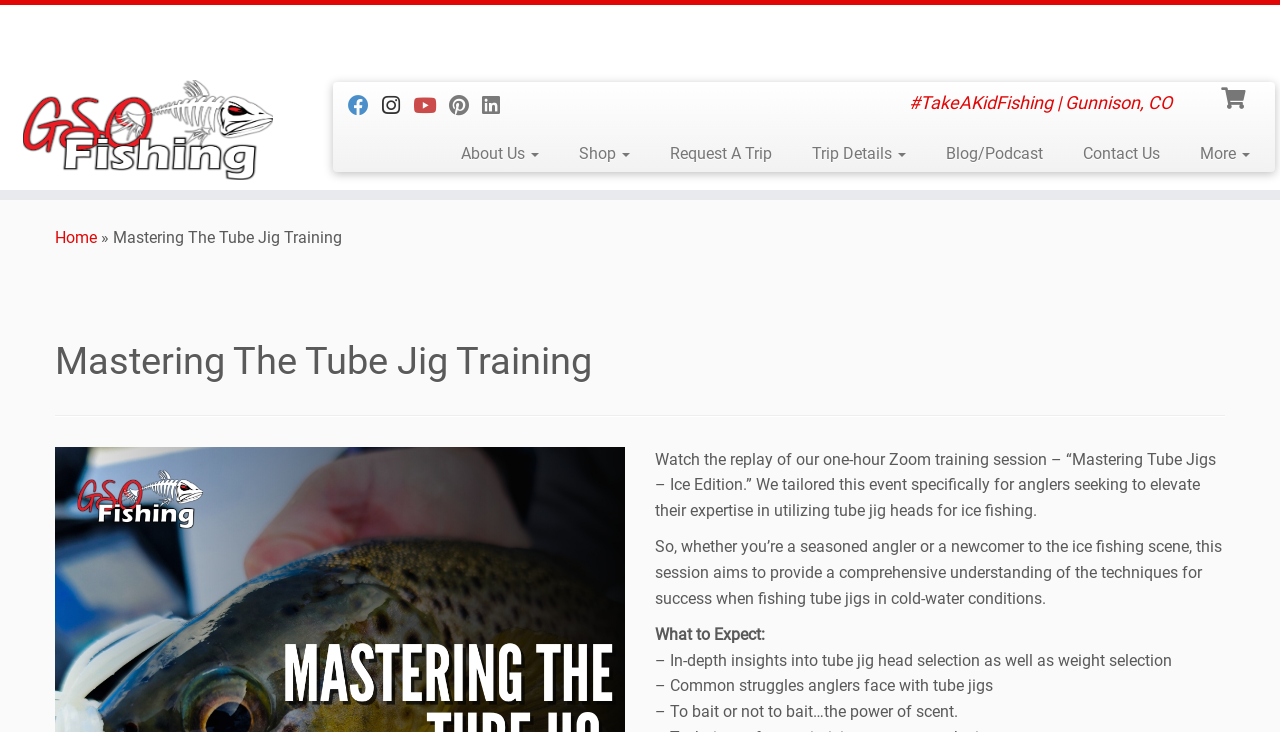Can you provide the bounding box coordinates for the element that should be clicked to implement the instruction: "Click on the 'Request A Trip' link"?

[0.508, 0.186, 0.619, 0.234]